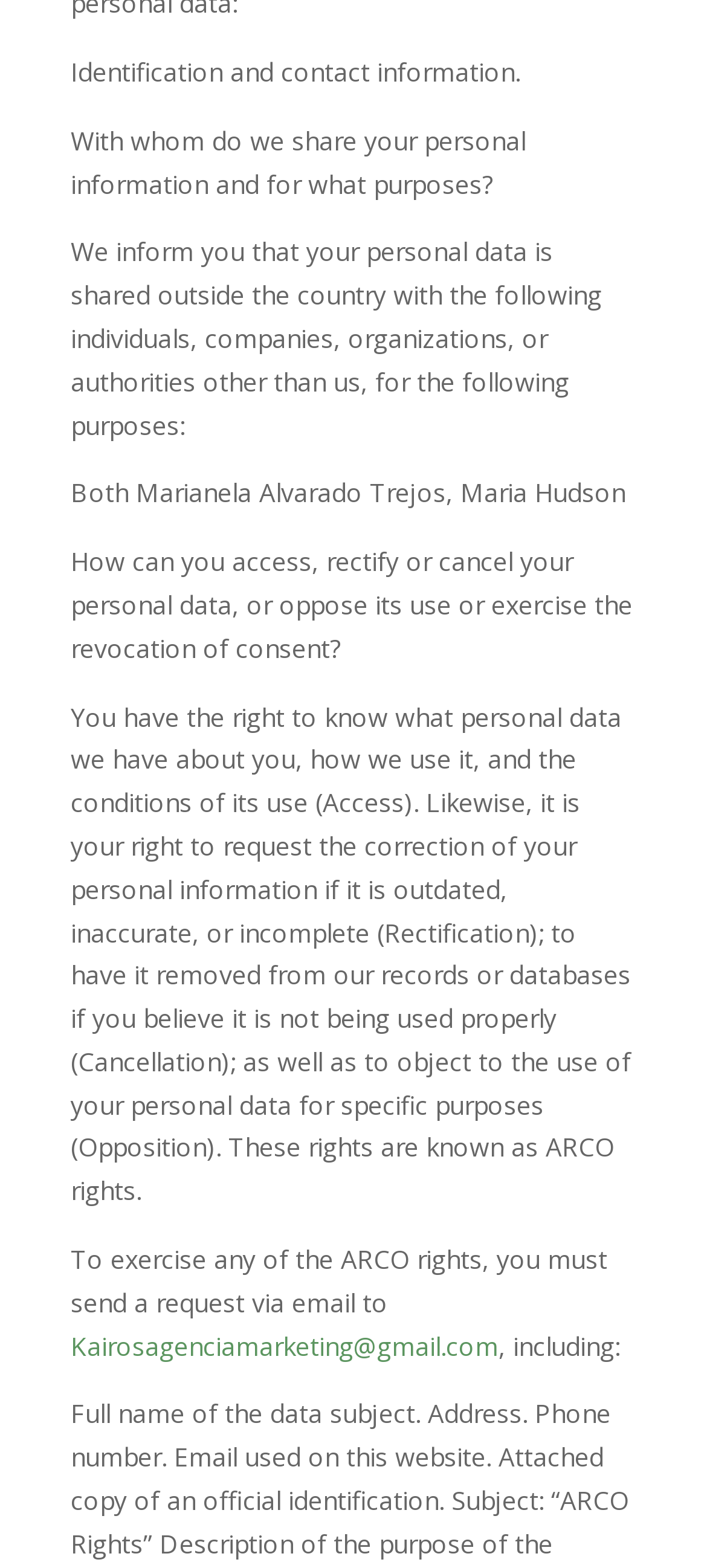Given the element description Kairosagenciamarketing@gmail.com, identify the bounding box coordinates for the UI element on the webpage screenshot. The format should be (top-left x, top-left y, bottom-right x, bottom-right y), with values between 0 and 1.

[0.1, 0.847, 0.705, 0.869]